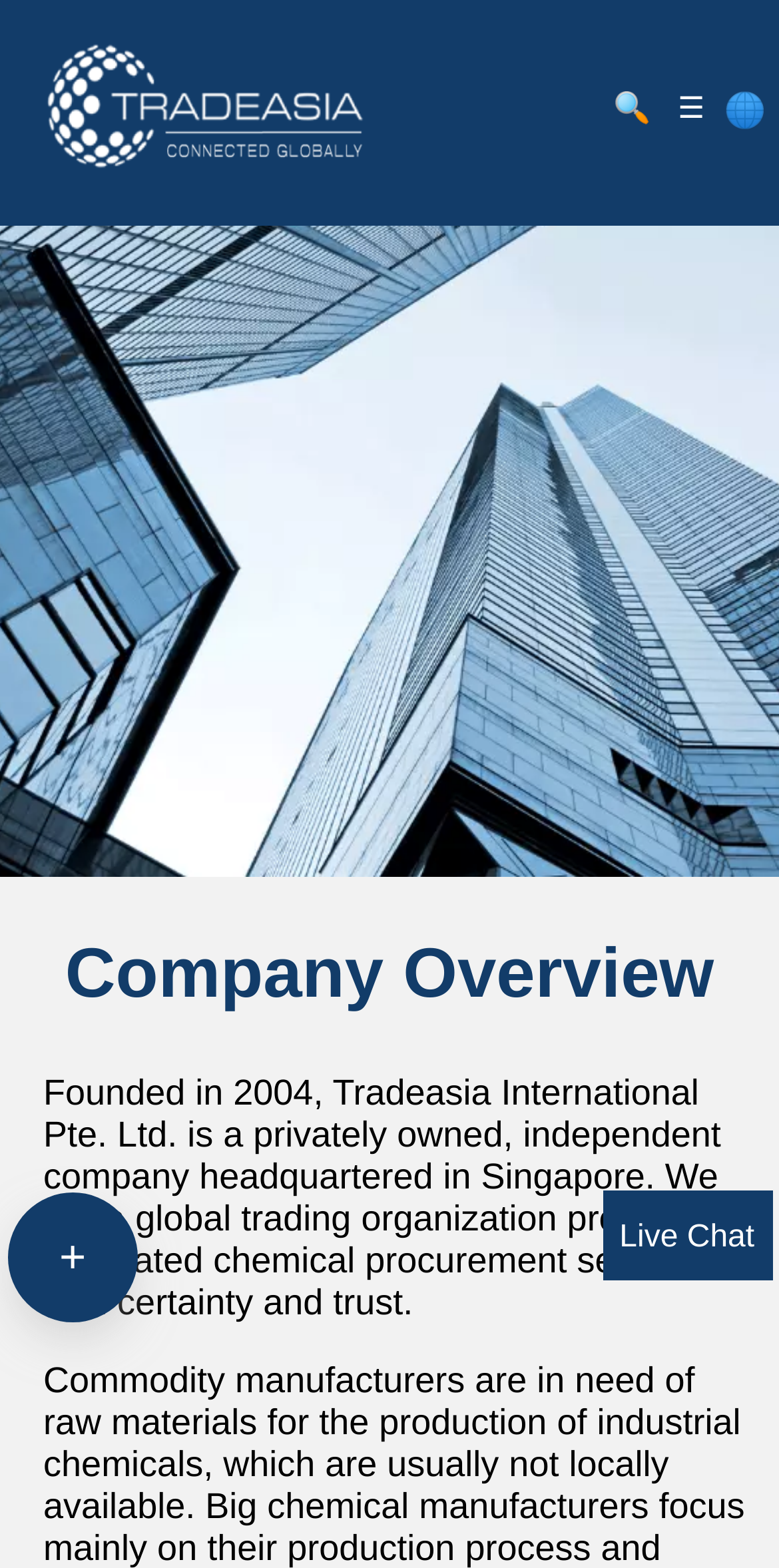Kindly respond to the following question with a single word or a brief phrase: 
What is the type of organization?

Global trading organization